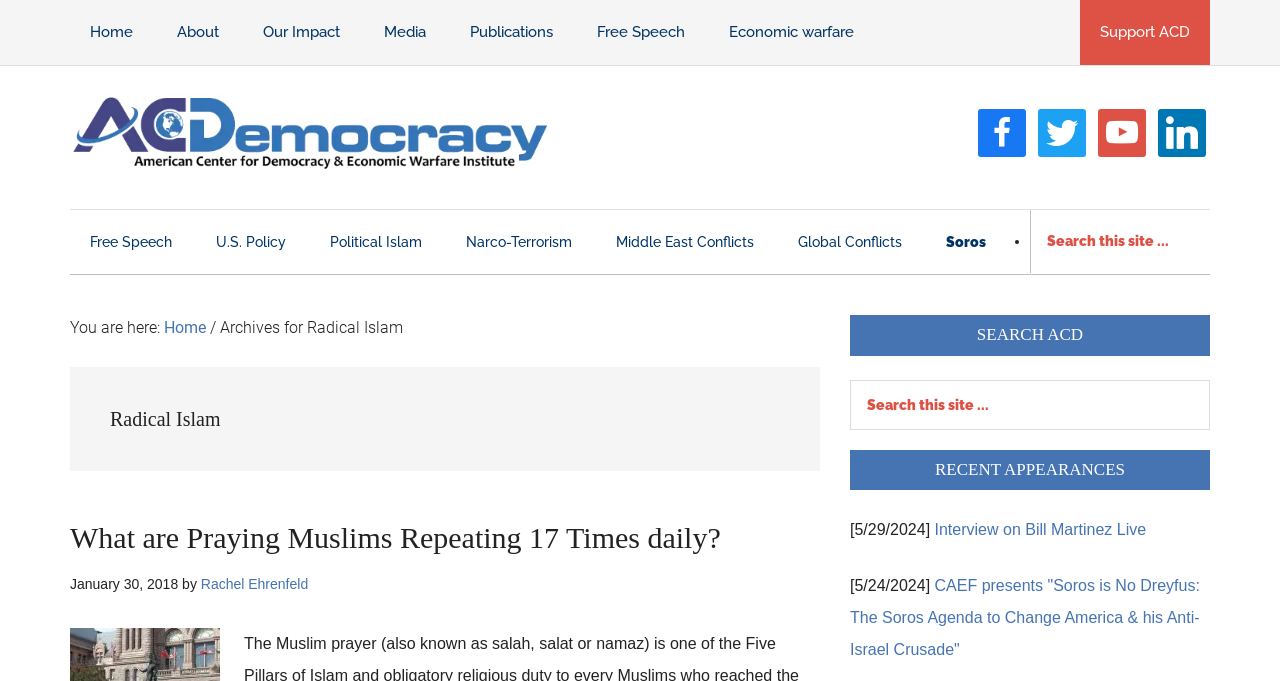Determine the bounding box coordinates of the clickable element to achieve the following action: 'Visit American Center for Democracy'. Provide the coordinates as four float values between 0 and 1, formatted as [left, top, right, bottom].

[0.055, 0.23, 0.43, 0.258]